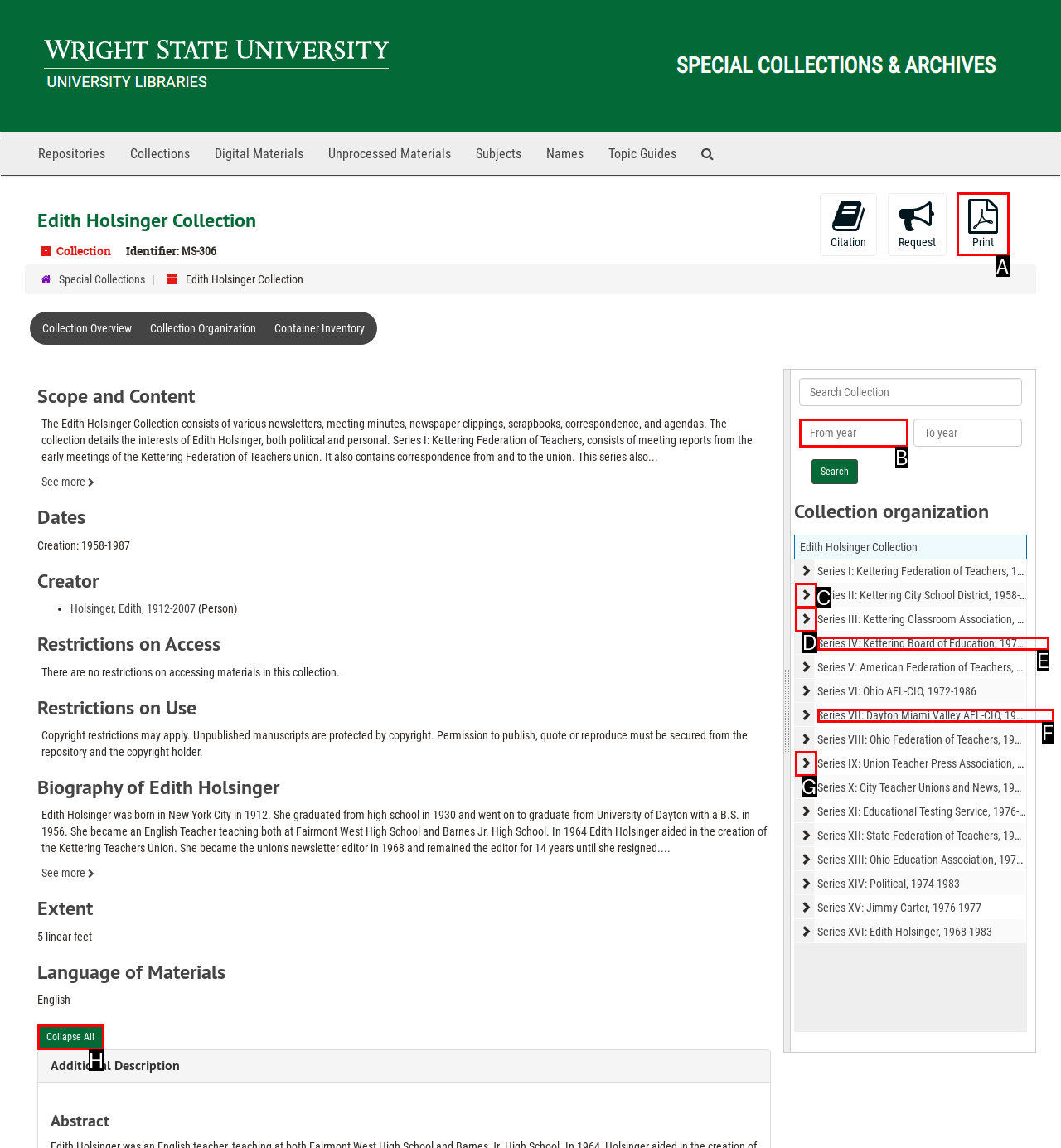Identify the HTML element that should be clicked to accomplish the task: Print the collection
Provide the option's letter from the given choices.

A